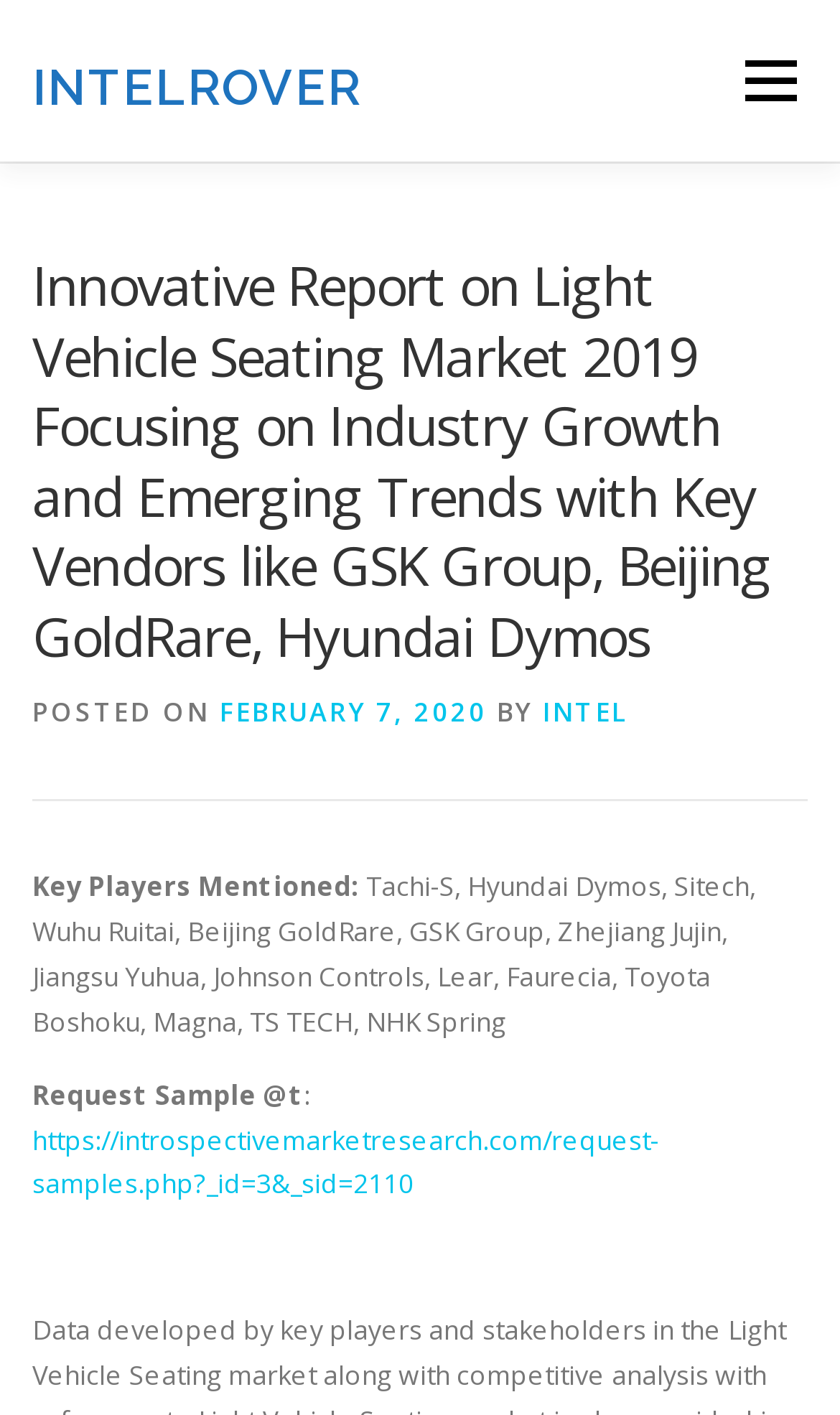What is the headline of the webpage?

Innovative Report on Light Vehicle Seating Market 2019 Focusing on Industry Growth and Emerging Trends with Key Vendors like GSK Group, Beijing GoldRare, Hyundai Dymos